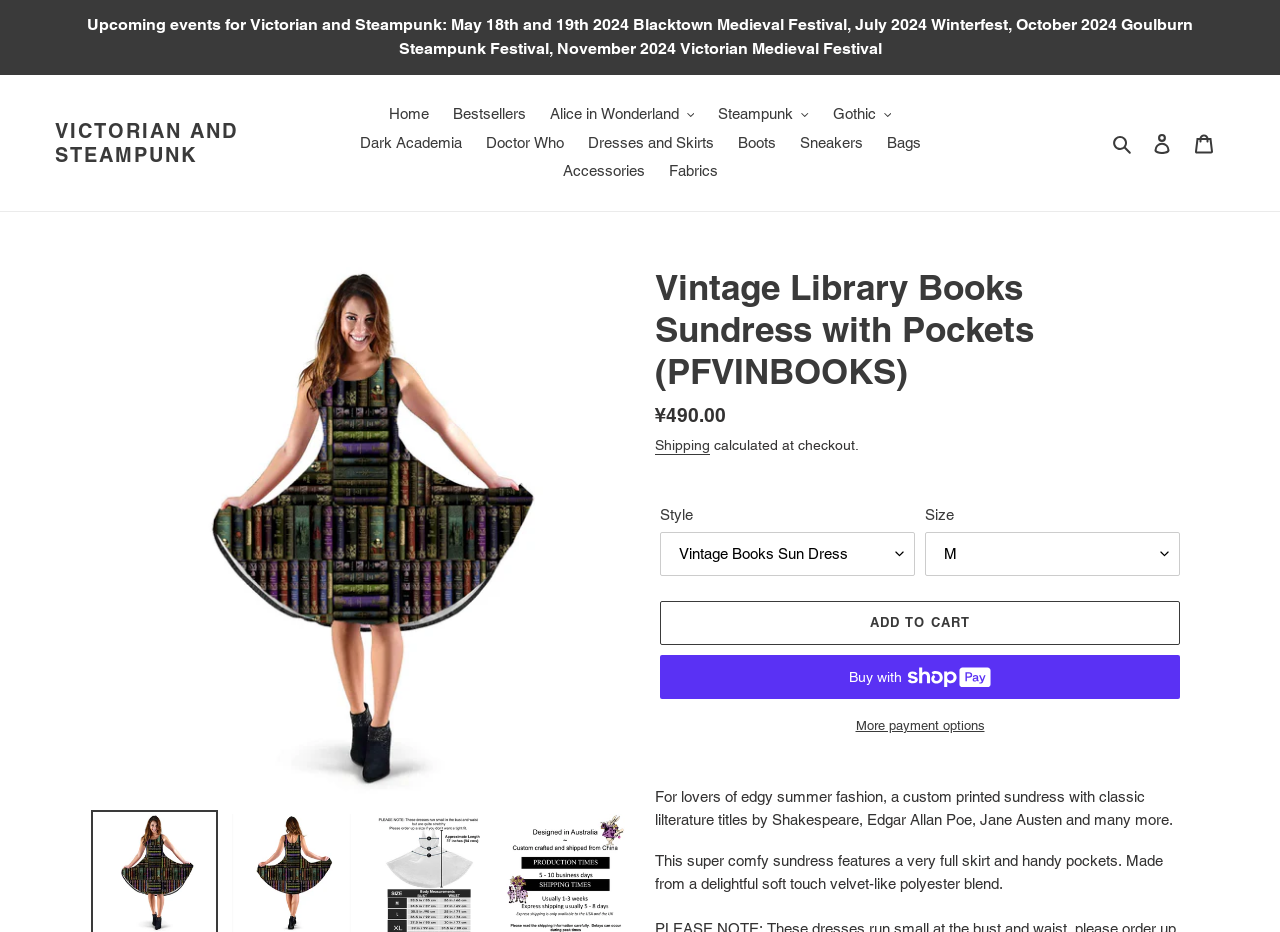Based on the element description: "Buy now with ShopPayBuy with", identify the bounding box coordinates for this UI element. The coordinates must be four float numbers between 0 and 1, listed as [left, top, right, bottom].

[0.516, 0.702, 0.922, 0.749]